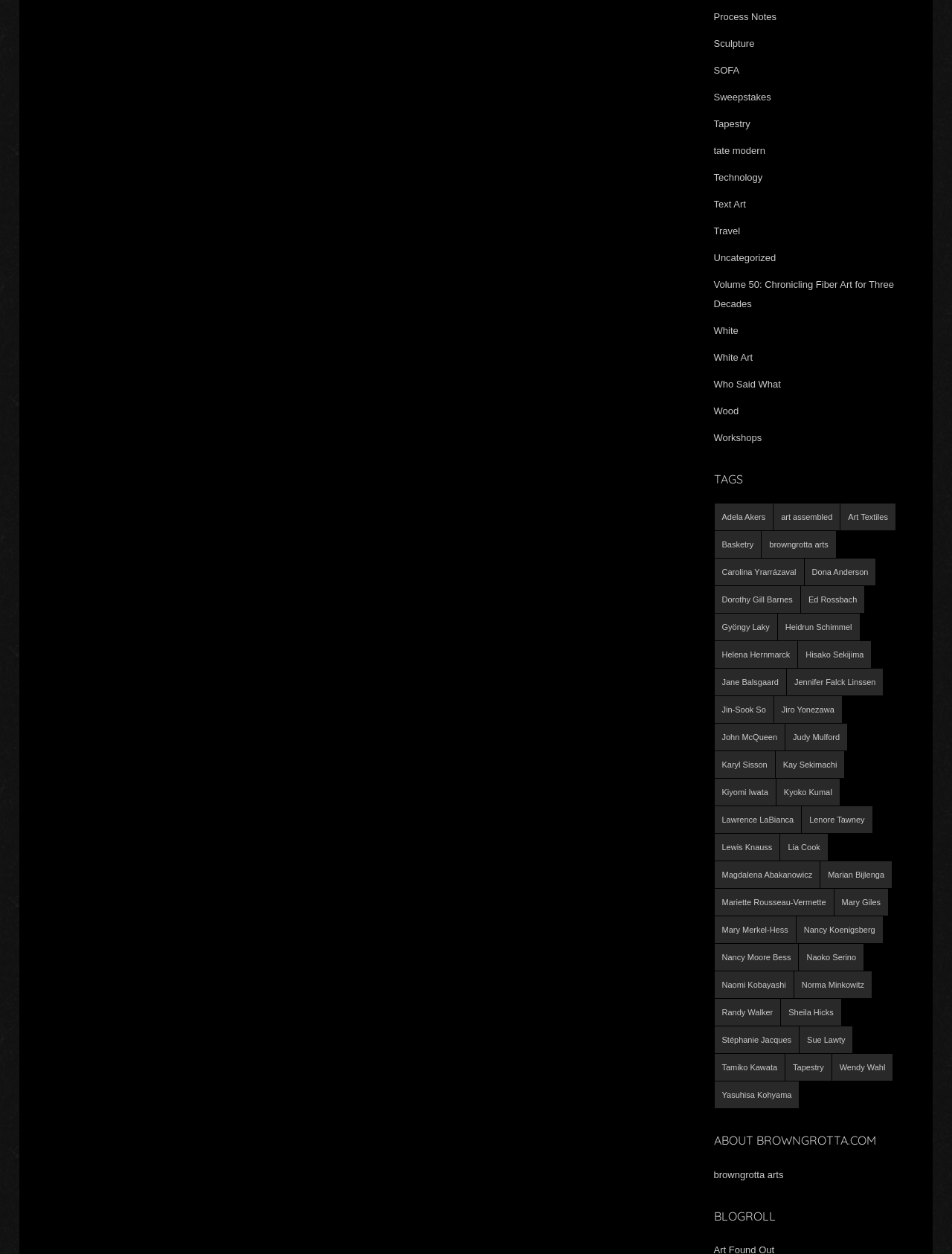Can you provide the bounding box coordinates for the element that should be clicked to implement the instruction: "View 'Adela Akers' items"?

[0.75, 0.402, 0.812, 0.423]